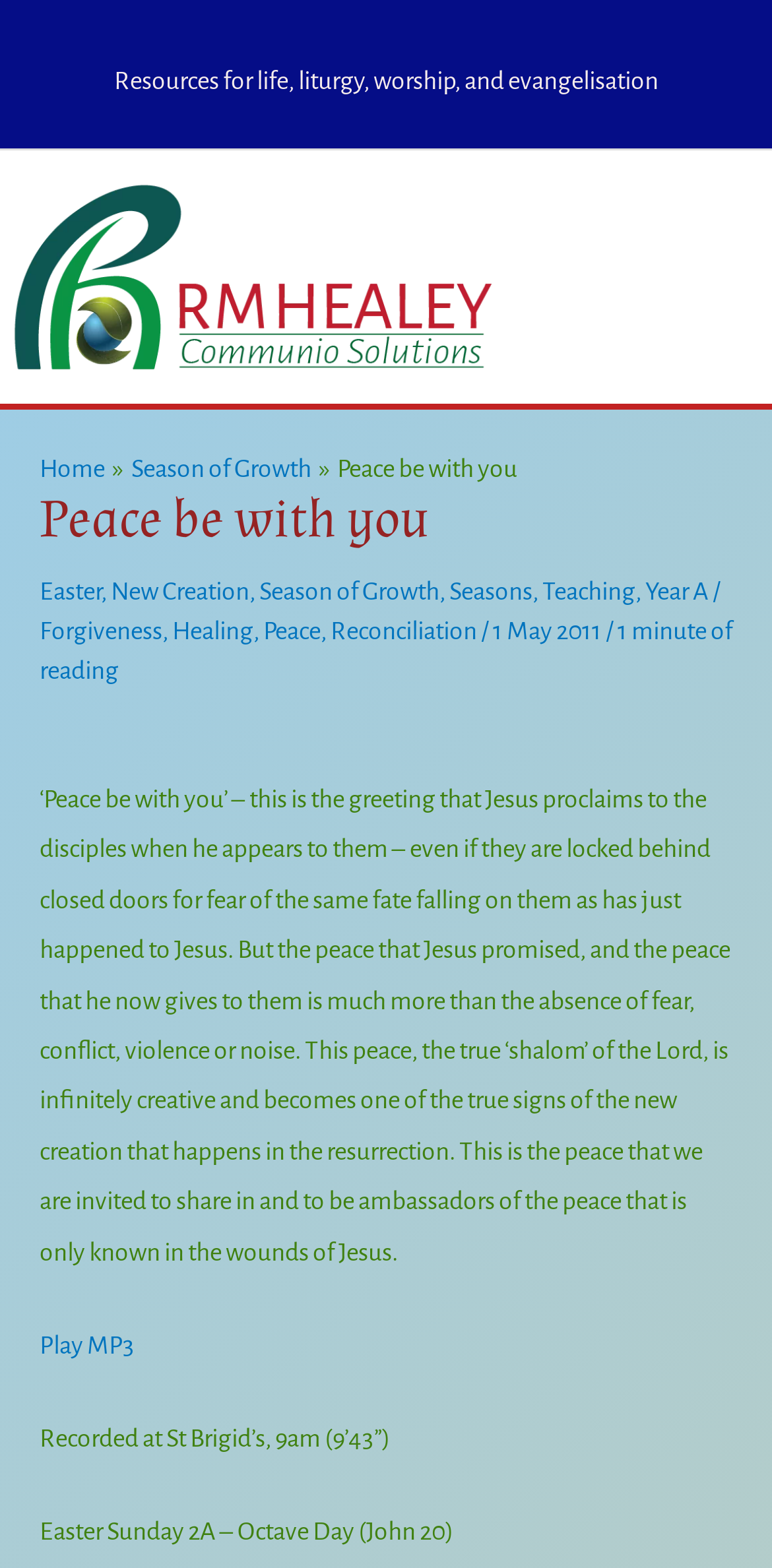Determine the bounding box for the UI element that matches this description: "New Creation".

[0.144, 0.368, 0.323, 0.386]